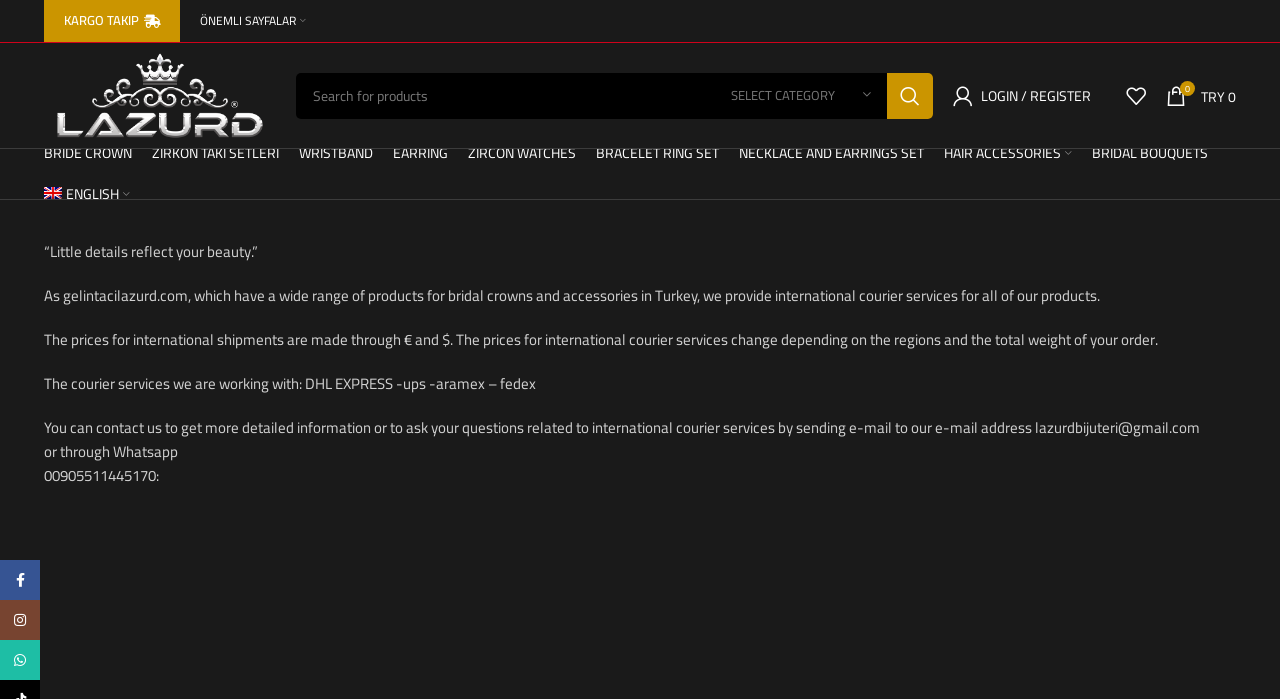Please answer the following question using a single word or phrase: 
What is the logo of the website?

Gelin Lazurd